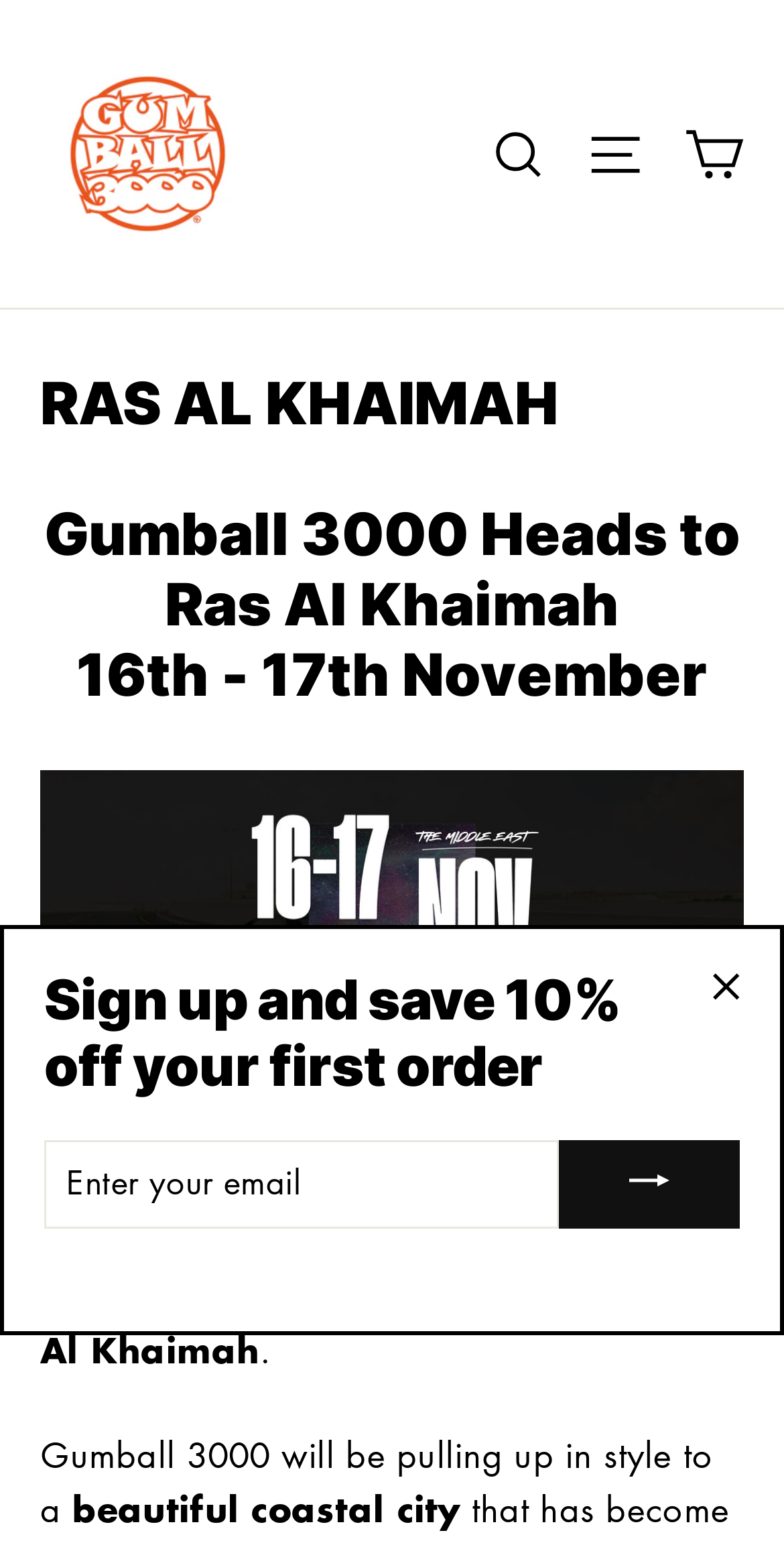How many navigation links are in the top menu?
Craft a detailed and extensive response to the question.

The number of navigation links in the top menu can be found by counting the links in the top section of the webpage, which are 'Skip to content', 'Gumball 3000', 'Search', and 'Cart'.